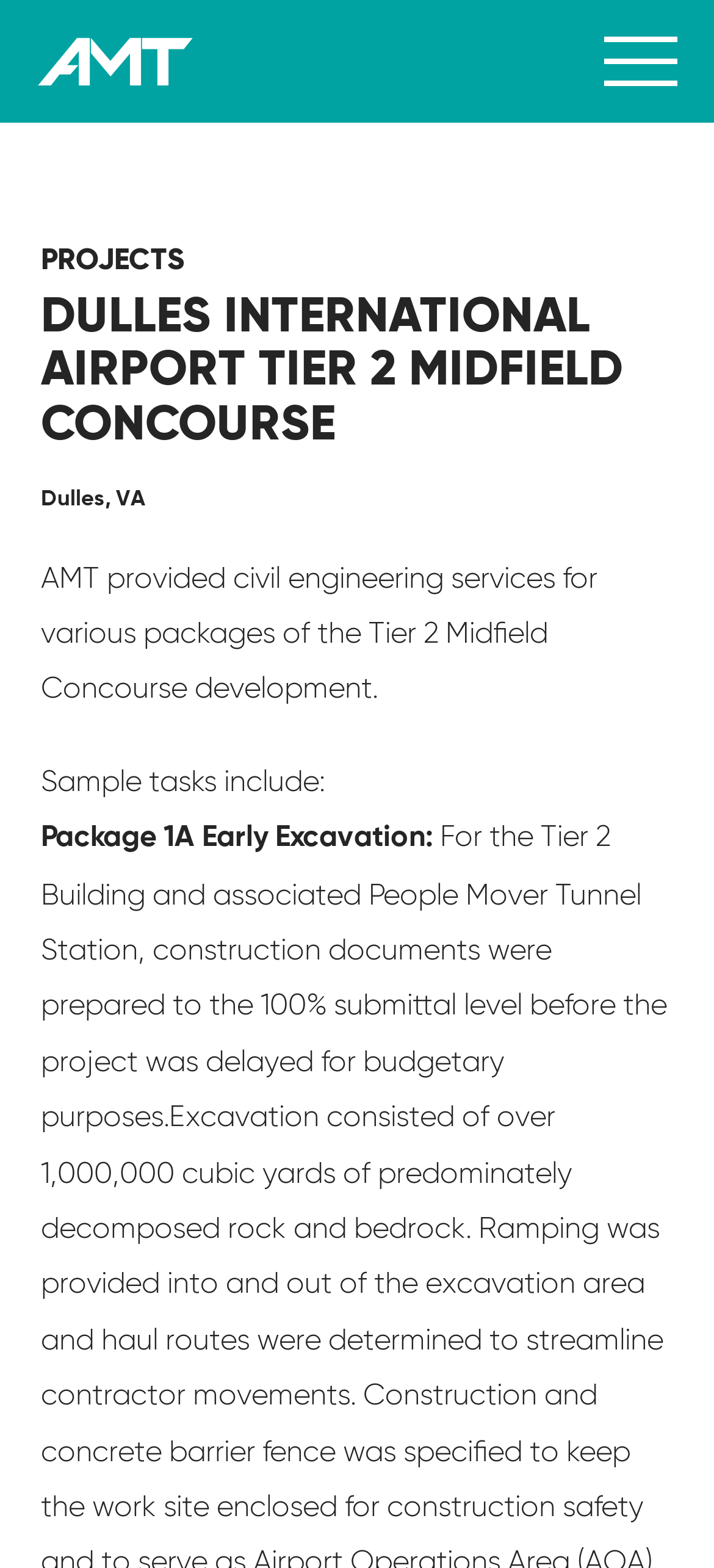Please answer the following question using a single word or phrase: What is the first package mentioned in the project?

Package 1A Early Excavation